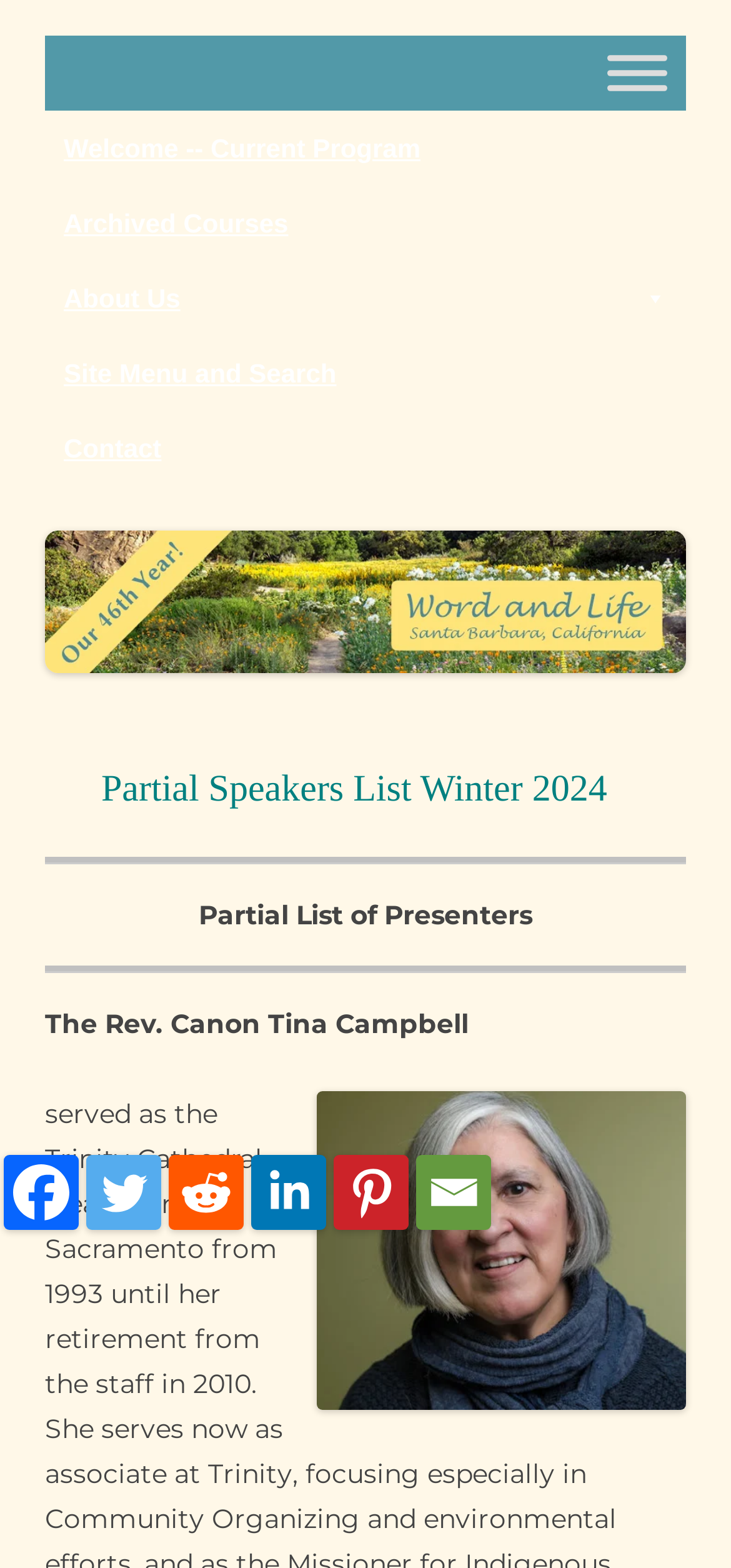Please identify the bounding box coordinates of the element I need to click to follow this instruction: "Check out".

None